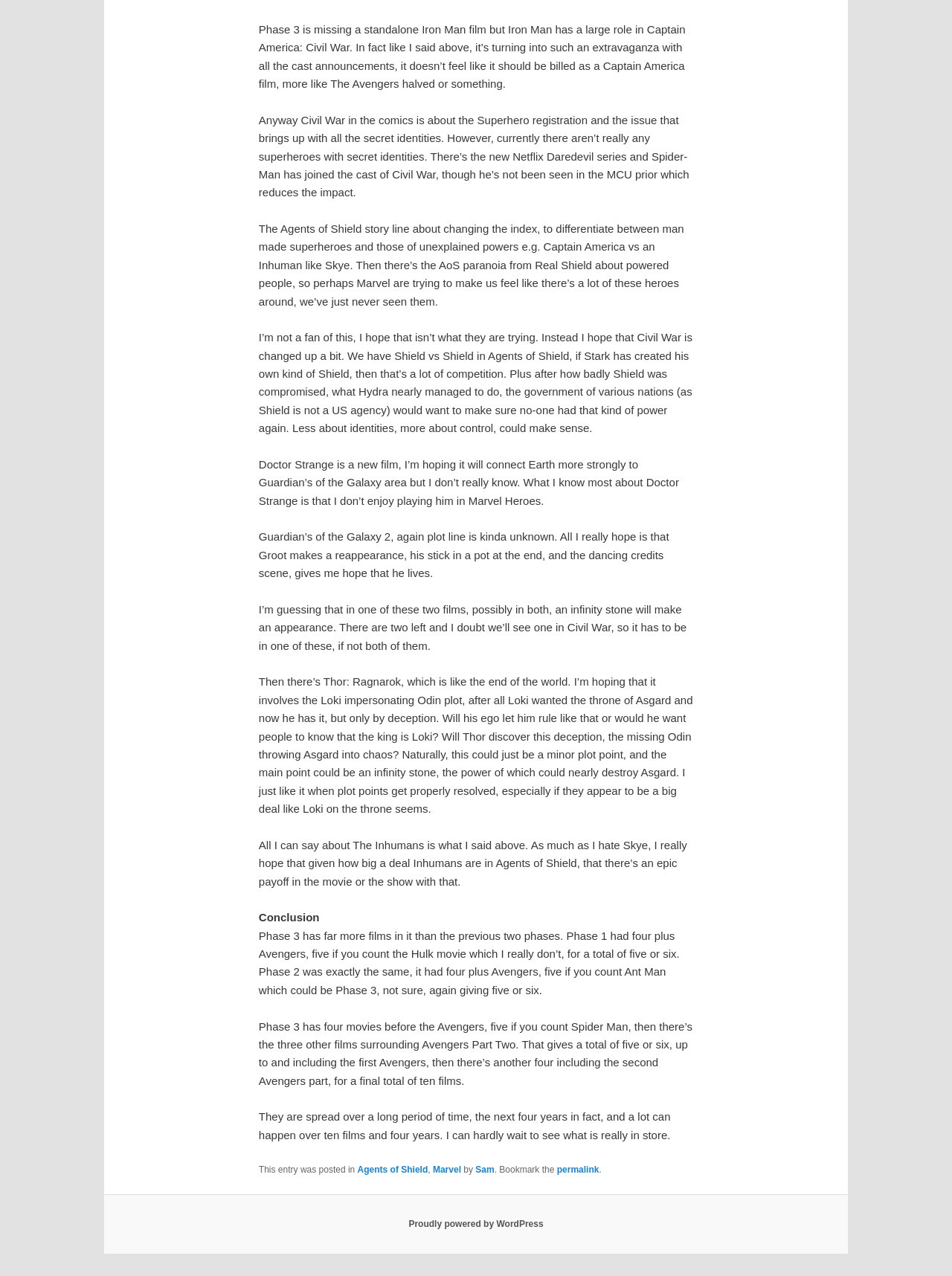Refer to the image and provide an in-depth answer to the question: 
How many films are in Phase 3?

According to the webpage, Phase 3 has four movies before the Avengers, five if you count Spider Man, then there's the three other films surrounding Avengers Part Two, giving a total of ten films.